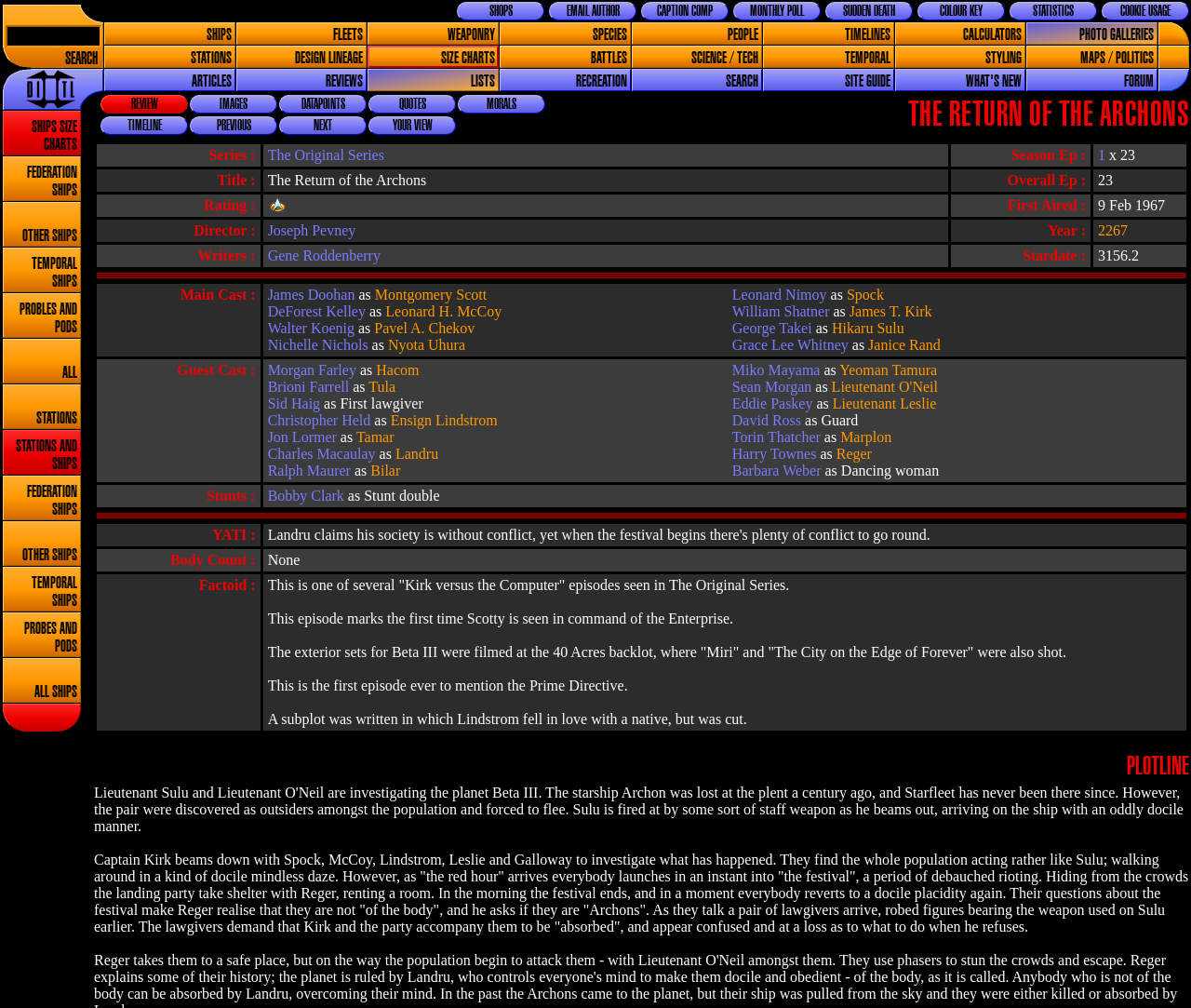Please find the bounding box coordinates of the element that must be clicked to perform the given instruction: "Click the 'About Us' link". The coordinates should be four float numbers from 0 to 1, i.e., [left, top, right, bottom].

None